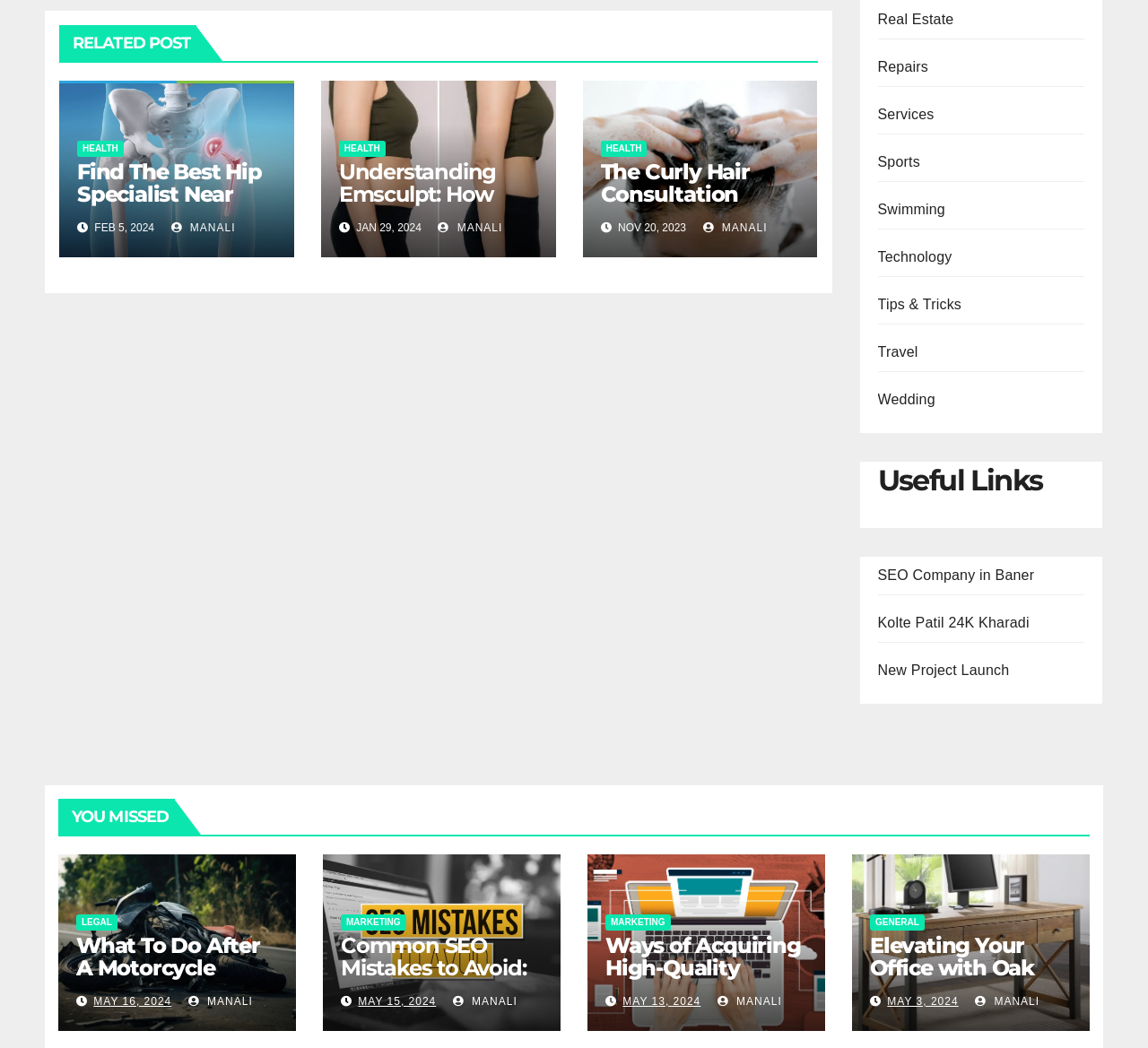Find the bounding box coordinates of the clickable area required to complete the following action: "Visit 'MANALI'".

[0.149, 0.212, 0.205, 0.224]